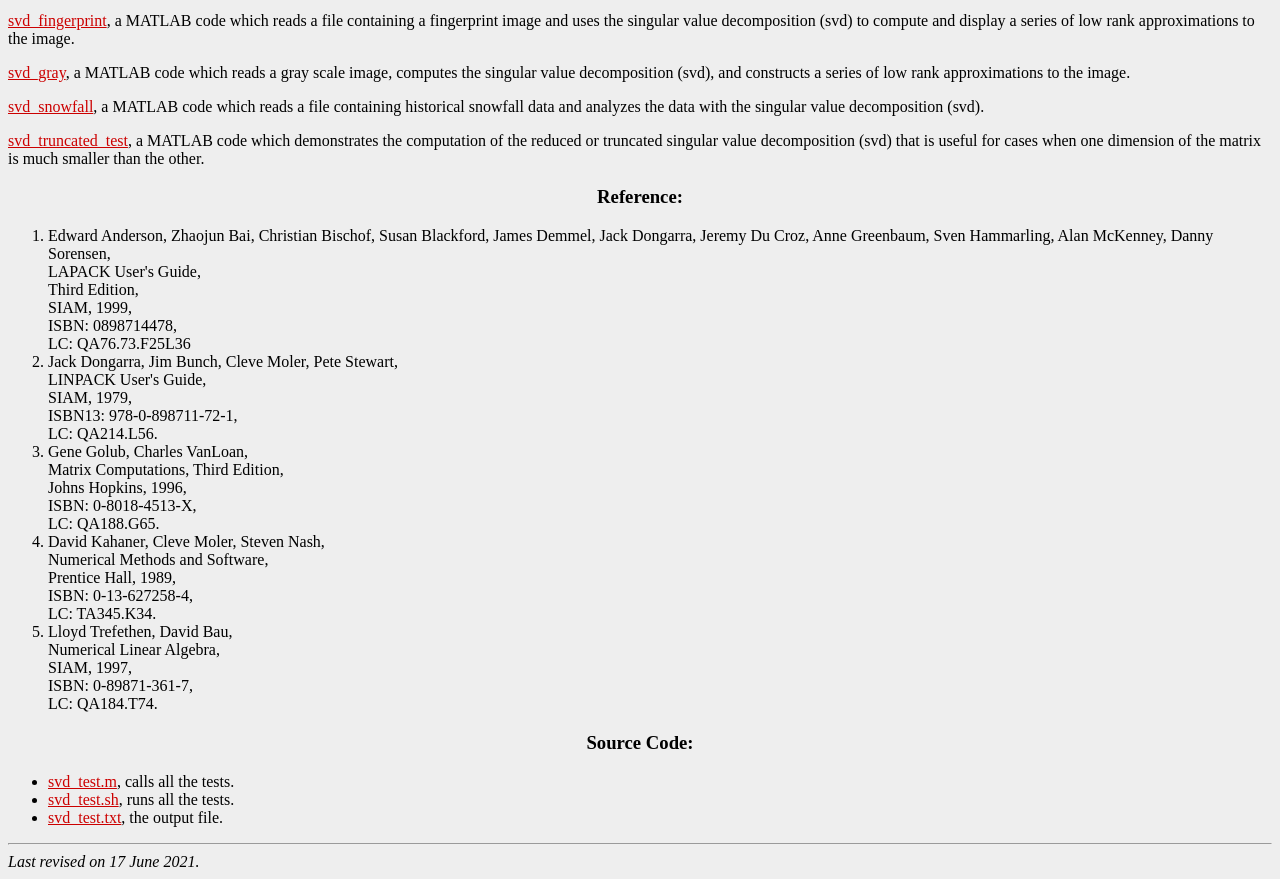Provide the bounding box coordinates of the HTML element described by the text: "svd_test.txt".

[0.038, 0.92, 0.095, 0.939]